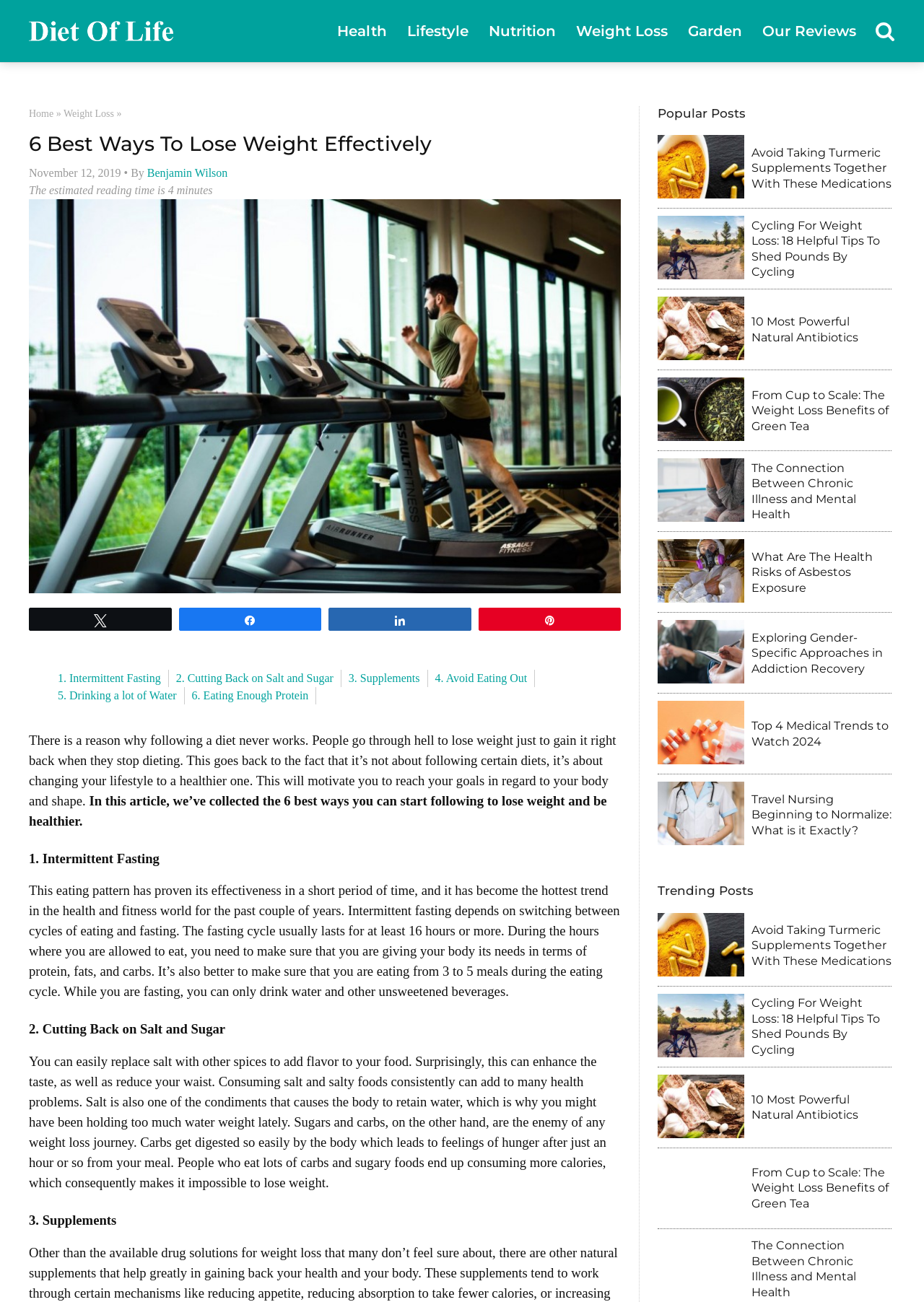Locate the bounding box coordinates of the element you need to click to accomplish the task described by this instruction: "Explore 'Popular Posts'".

[0.712, 0.081, 0.807, 0.093]